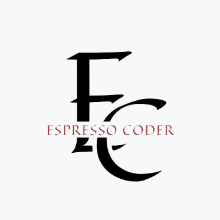Describe the important features and context of the image with as much detail as possible.

The image features a stylized logo for "Espresso Coder," showcasing the initials "E" and "C" integrated in a creative design. The "E" is represented in bold black, while the "C" is artistically intertwined and slightly curved, also in black. The words "ESPRESSO CODER" are placed prominently below the initials in a sophisticated red font, enhancing the overall elegance of the design. This logo likely symbolizes a brand or entity focused on programming, technology, or creative digital solutions, suggesting an intersection between coffee culture and coding expertise. The clean, minimalist background emphasizes the striking visual elements, making it an eye-catching representation of the brand.